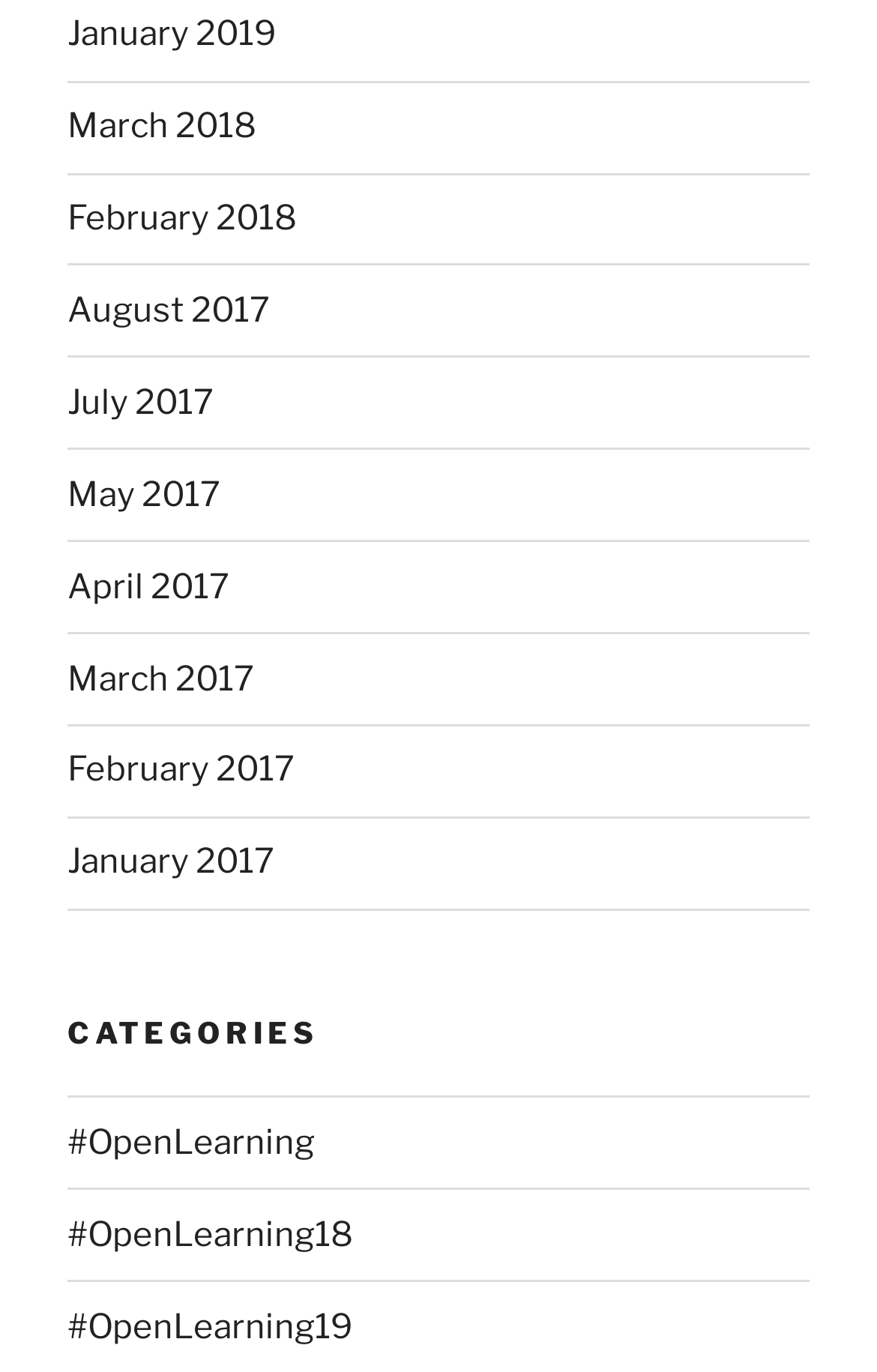What is the purpose of the links on the webpage?
Use the information from the image to give a detailed answer to the question.

The links on the webpage appear to be archives of some sort, with each link representing a specific month and year. The purpose of these links is likely to allow users to navigate to archives of content from those specific months and years.